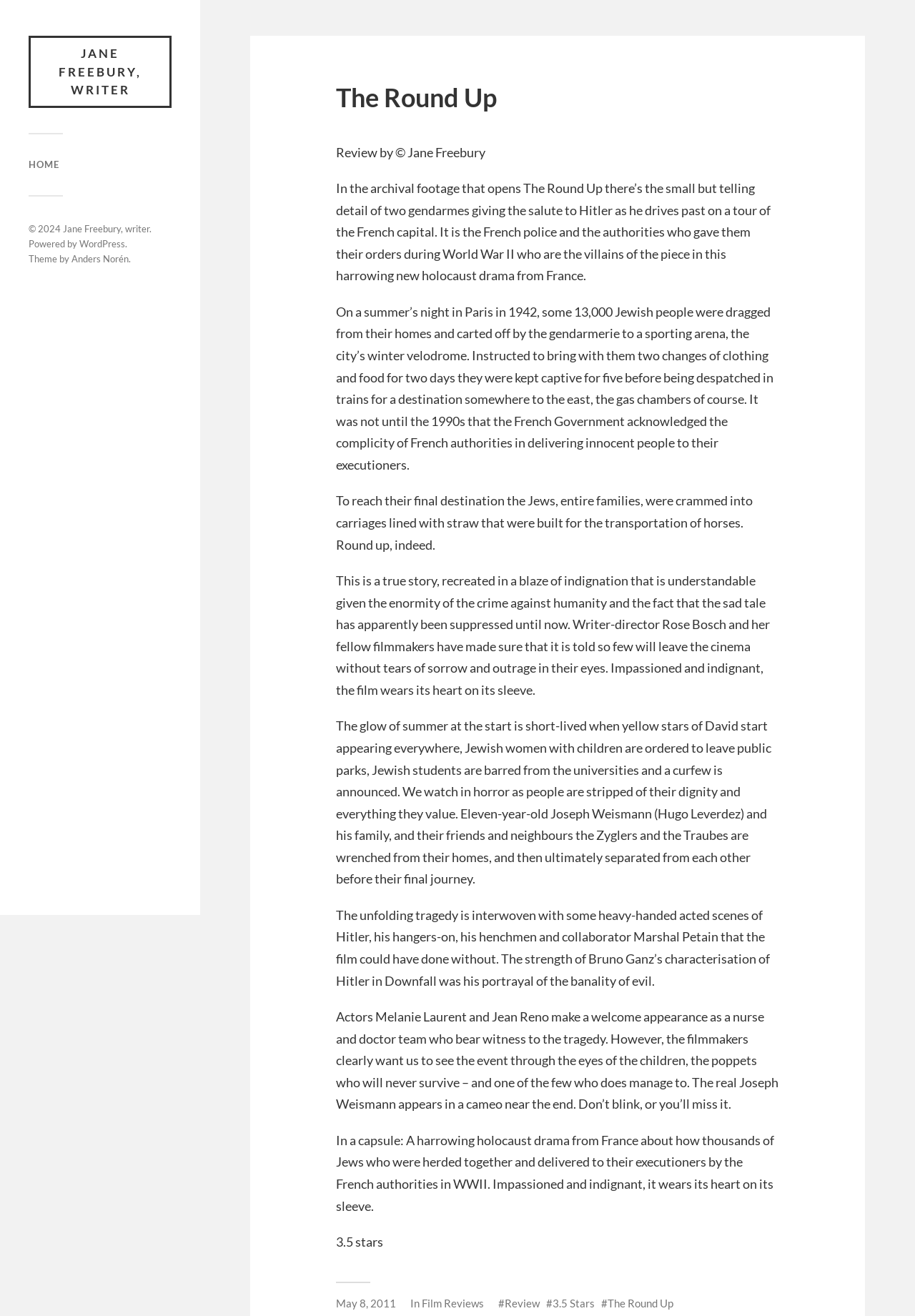Find the bounding box coordinates for the HTML element described as: "Anders Norén". The coordinates should consist of four float values between 0 and 1, i.e., [left, top, right, bottom].

[0.078, 0.192, 0.141, 0.201]